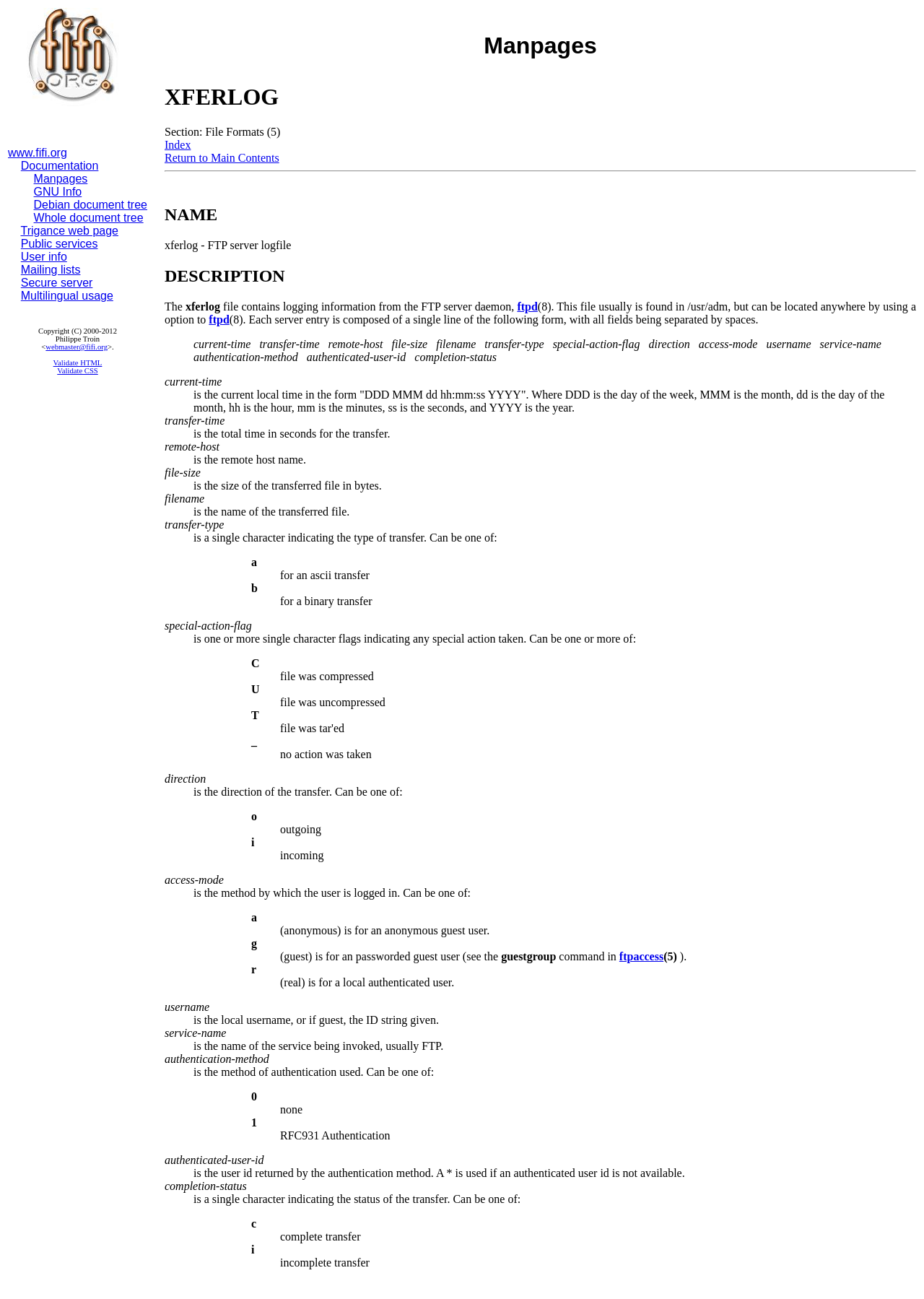Please identify the bounding box coordinates of the clickable area that will fulfill the following instruction: "Click the 'Trigance web page' link". The coordinates should be in the format of four float numbers between 0 and 1, i.e., [left, top, right, bottom].

[0.022, 0.173, 0.128, 0.182]